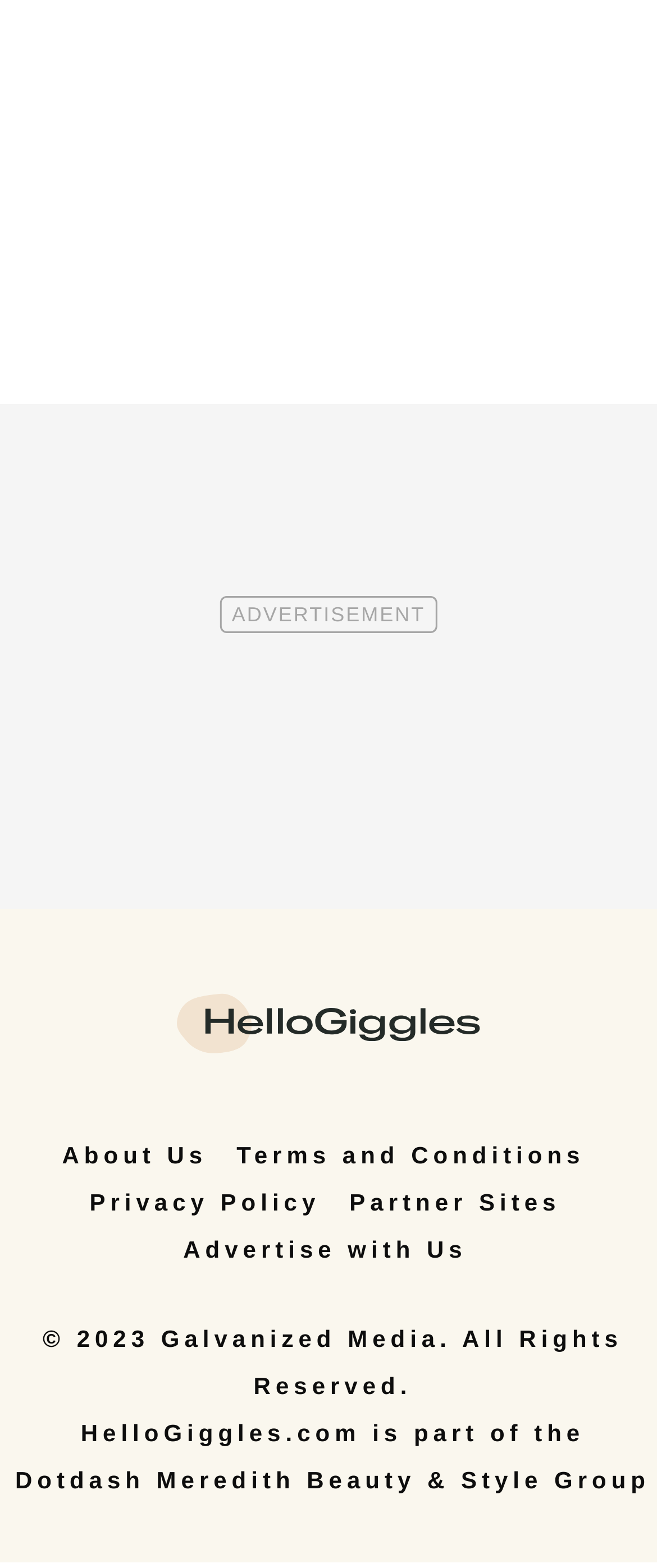Please provide a one-word or short phrase answer to the question:
How many links are there in the footer section?

5